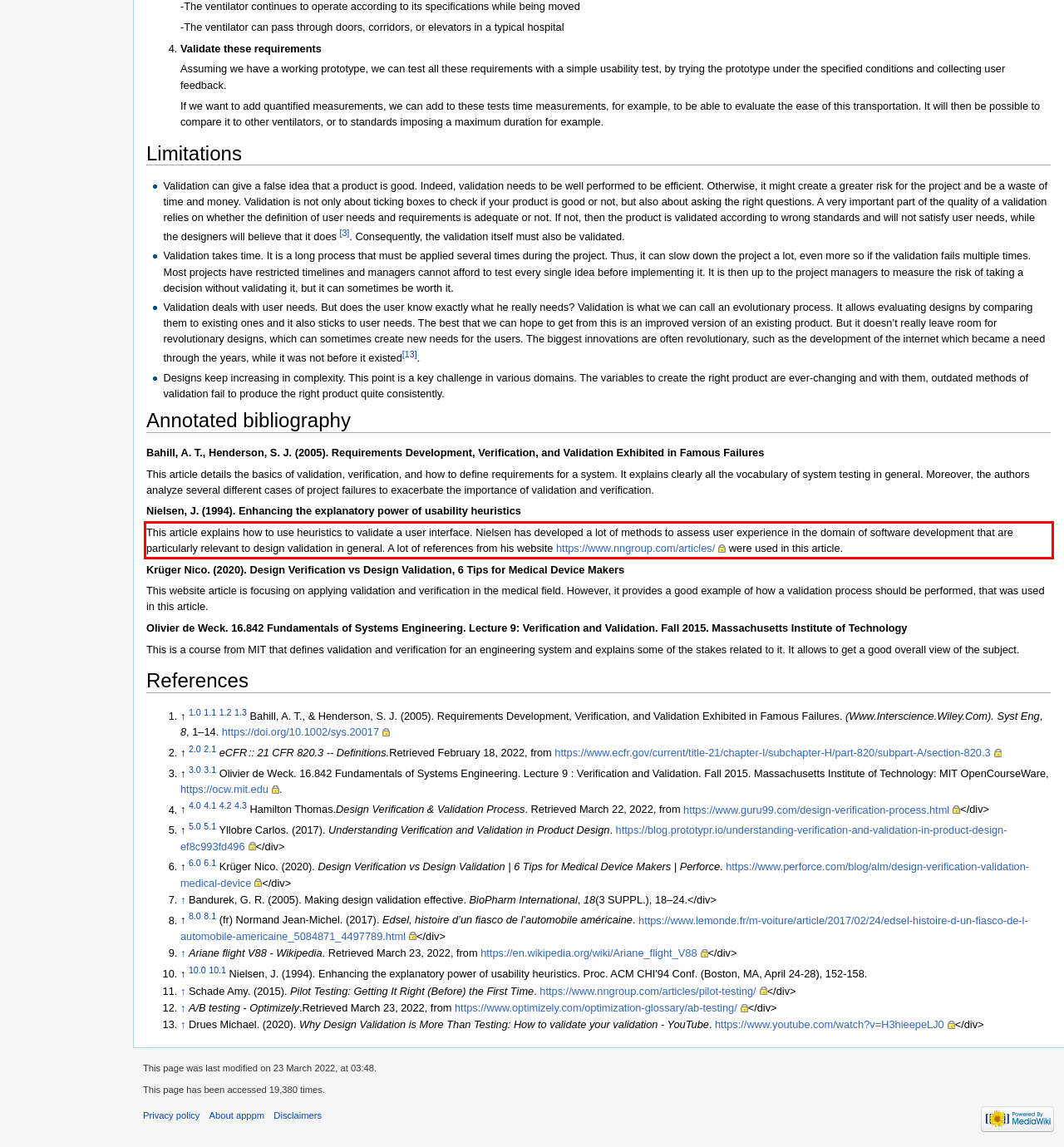Given a screenshot of a webpage containing a red rectangle bounding box, extract and provide the text content found within the red bounding box.

This article explains how to use heuristics to validate a user interface. Nielsen has developed a lot of methods to assess user experience in the domain of software development that are particularly relevant to design validation in general. A lot of references from his website https://www.nngroup.com/articles/ were used in this article.